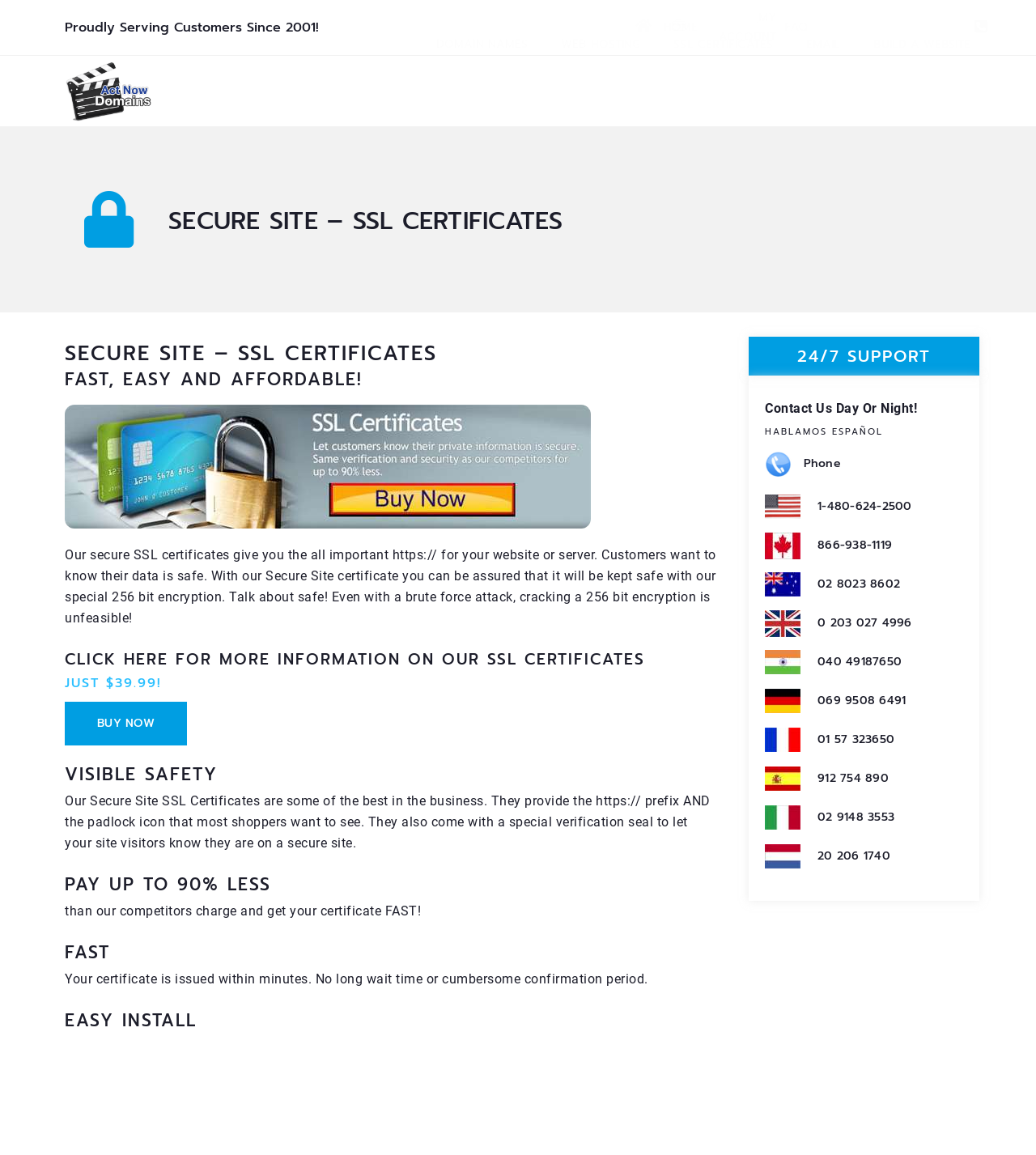Return the bounding box coordinates of the UI element that corresponds to this description: "My Account". The coordinates must be given as four float numbers in the range of 0 and 1, [left, top, right, bottom].

[0.541, 0.007, 0.645, 0.041]